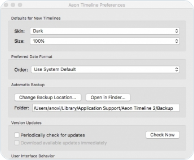From the details in the image, provide a thorough response to the question: What is the purpose of periodically checking for updates?

The preferences window of the Aeon Timeline application offers users the option to periodically check for updates, ensuring they stay current with the latest features and improvements. This feature is designed to keep users up-to-date with the application's development and provide an enhanced user experience.